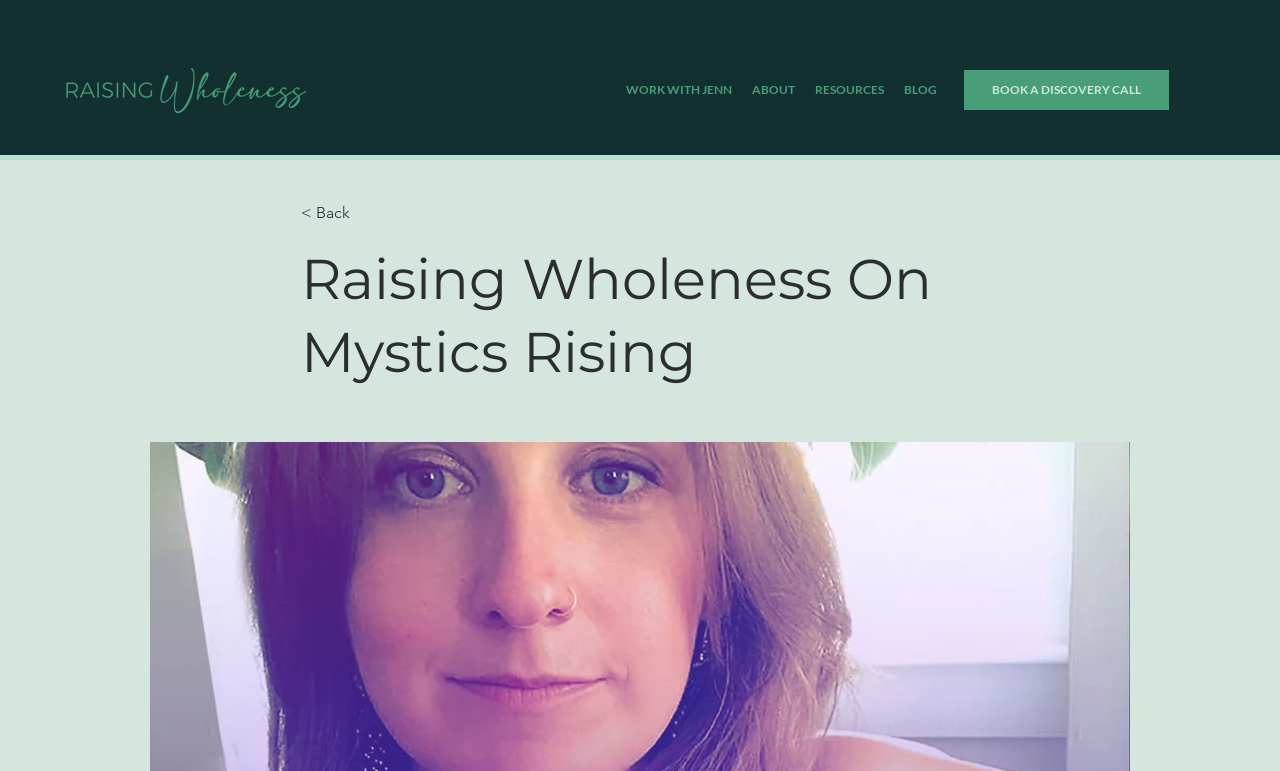Determine the bounding box coordinates for the HTML element described here: "ABOUT".

[0.58, 0.097, 0.629, 0.136]